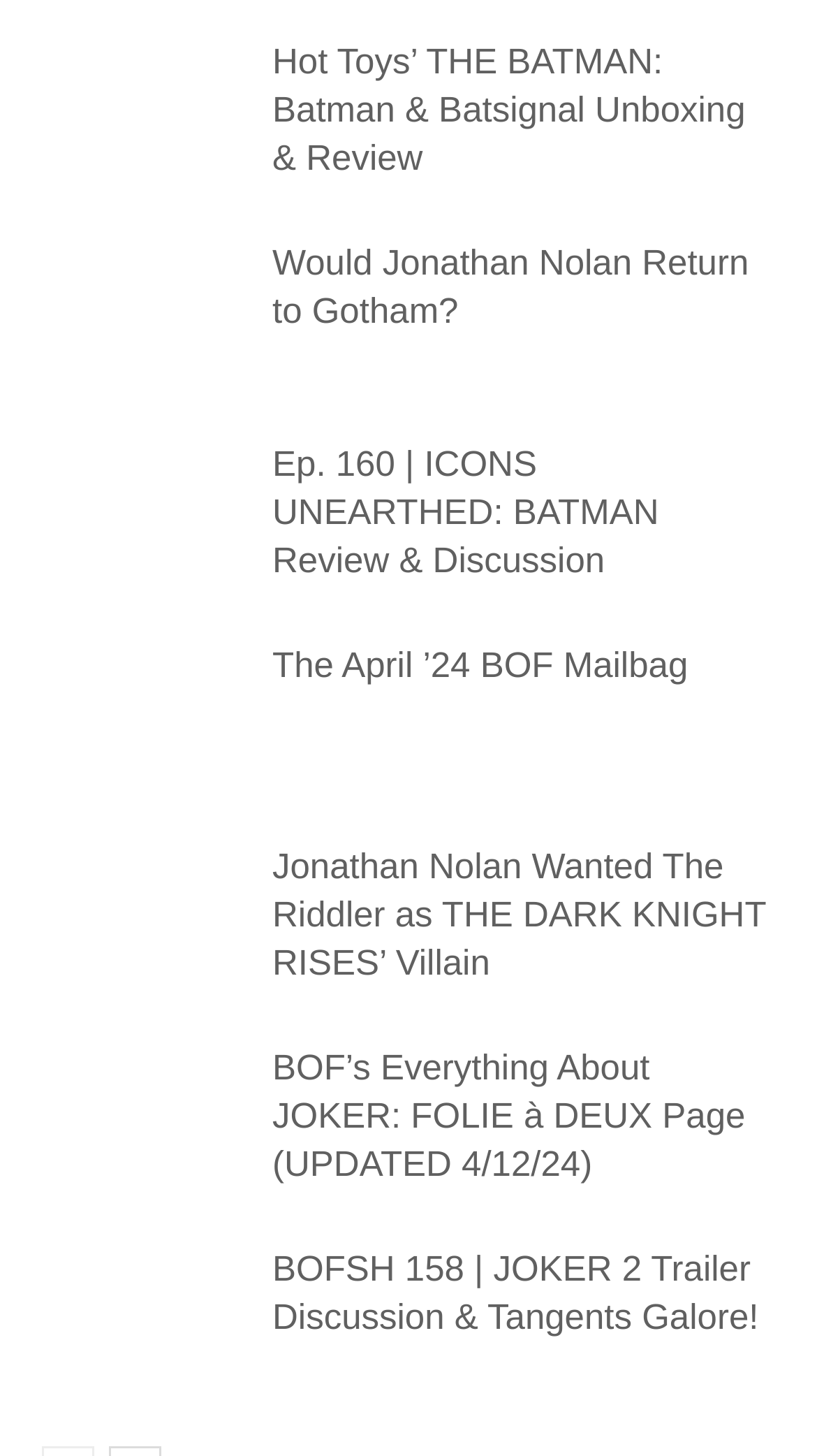Determine the bounding box coordinates of the clickable region to execute the instruction: "Open Open Washington Pressbooks". The coordinates should be four float numbers between 0 and 1, denoted as [left, top, right, bottom].

None